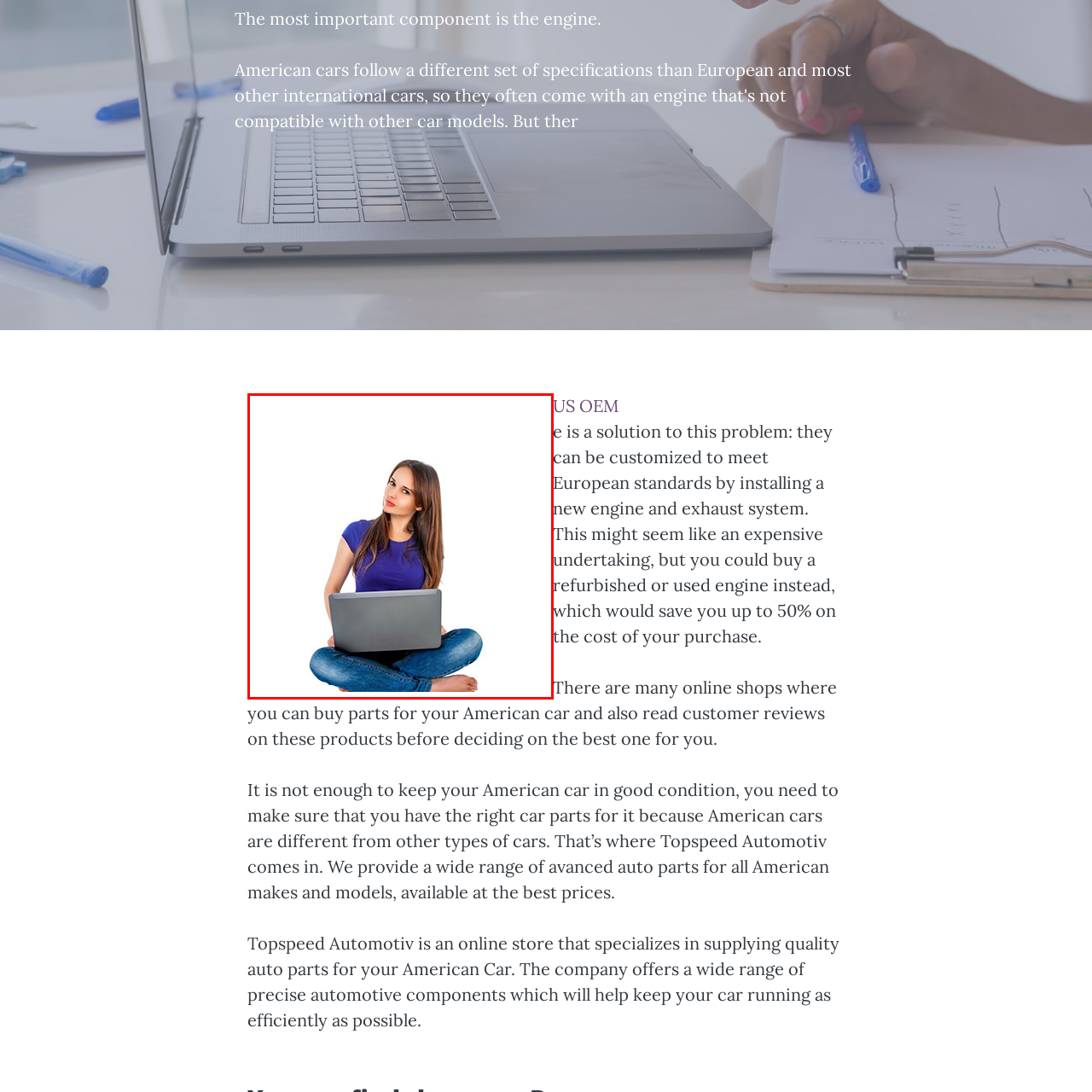Describe extensively the image that is situated inside the red border.

The image features a young woman sitting comfortably with her legs crossed, holding a laptop on her lap. She is wearing a fitted purple t-shirt and stylish jeans, exuding a casual yet modern vibe. The backdrop is simple and uncluttered, drawing attention to her engaged expression as she looks slightly off-camera, suggesting curiosity or contemplation. This visual encapsulates a contemporary scene of remote work or online shopping, aligning with themes of modern convenience, particularly as it relates to purchasing auto parts, as discussed in the accompanying text. The focus on technology and casual attire reflects a lifestyle where online resources, like Topspeed Automotiv for auto parts, play a significant role in everyday life.